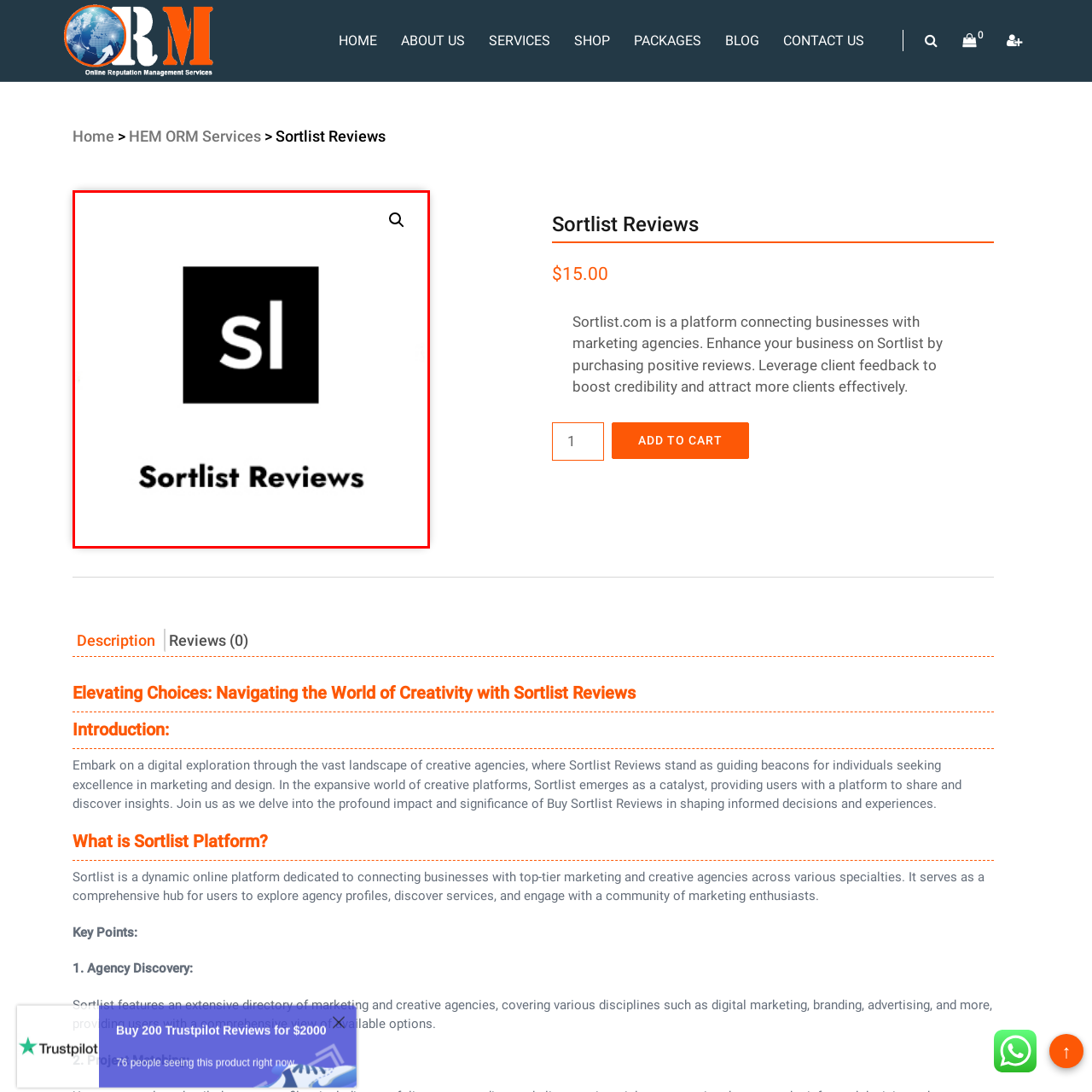What is the purpose of the search icon in the top right corner?
Analyze the content within the red bounding box and offer a detailed answer to the question.

The inclusion of a search icon in the top right corner indicates functionality for user accessibility, which means that the search icon is intended to provide users with an easy way to search for information on the platform, enhancing their overall experience.